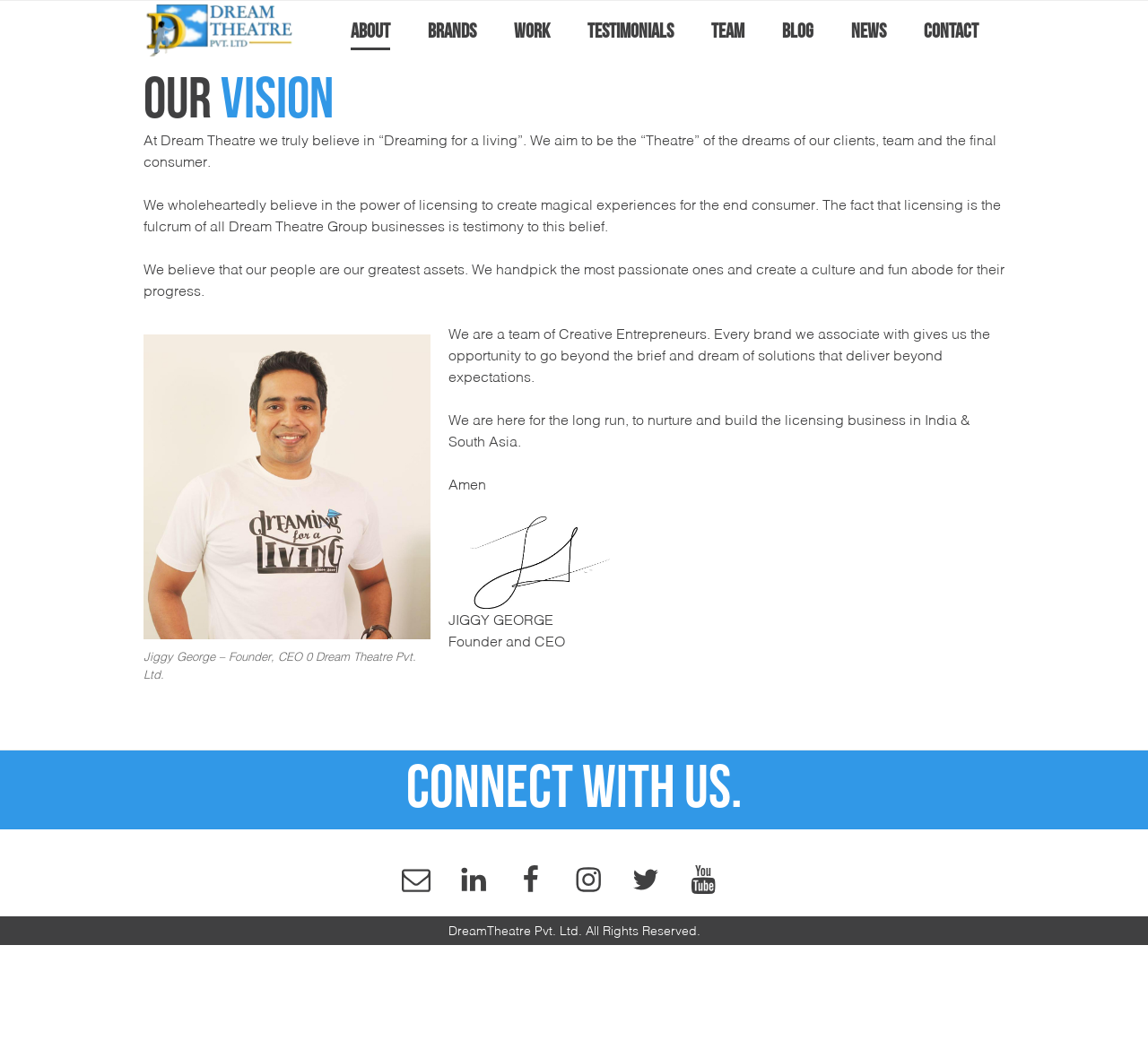Please examine the image and answer the question with a detailed explanation:
What is the role of Jiggy George?

The role of Jiggy George can be found in the 'About' section of the webpage, where his name is mentioned along with his designation as 'Founder and CEO' of Dream Theatre Pvt. Ltd.